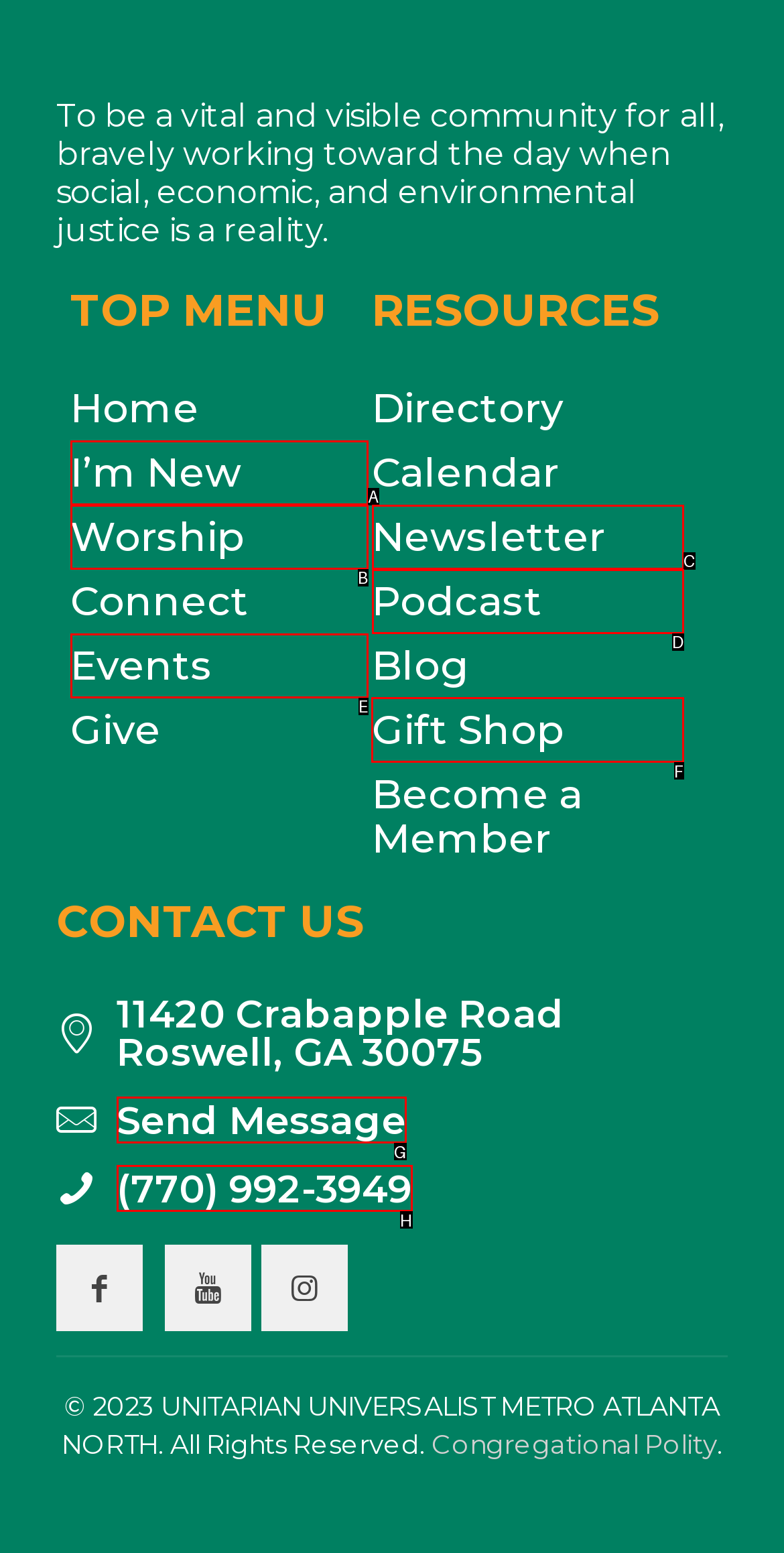Determine the letter of the UI element that you need to click to perform the task: Visit the Gift Shop.
Provide your answer with the appropriate option's letter.

F